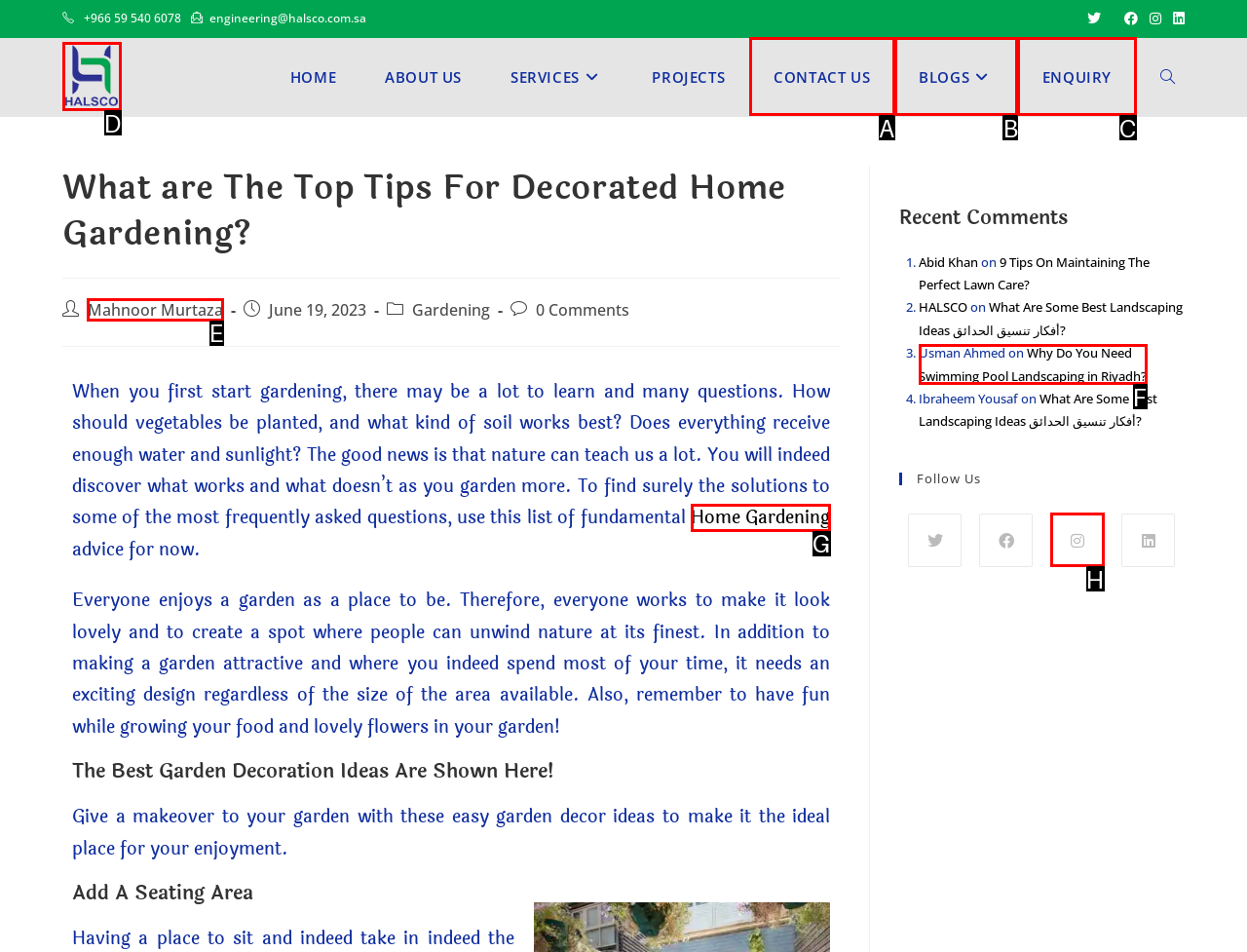Which UI element's letter should be clicked to achieve the task: Read the article by Mahnoor Murtaza
Provide the letter of the correct choice directly.

E